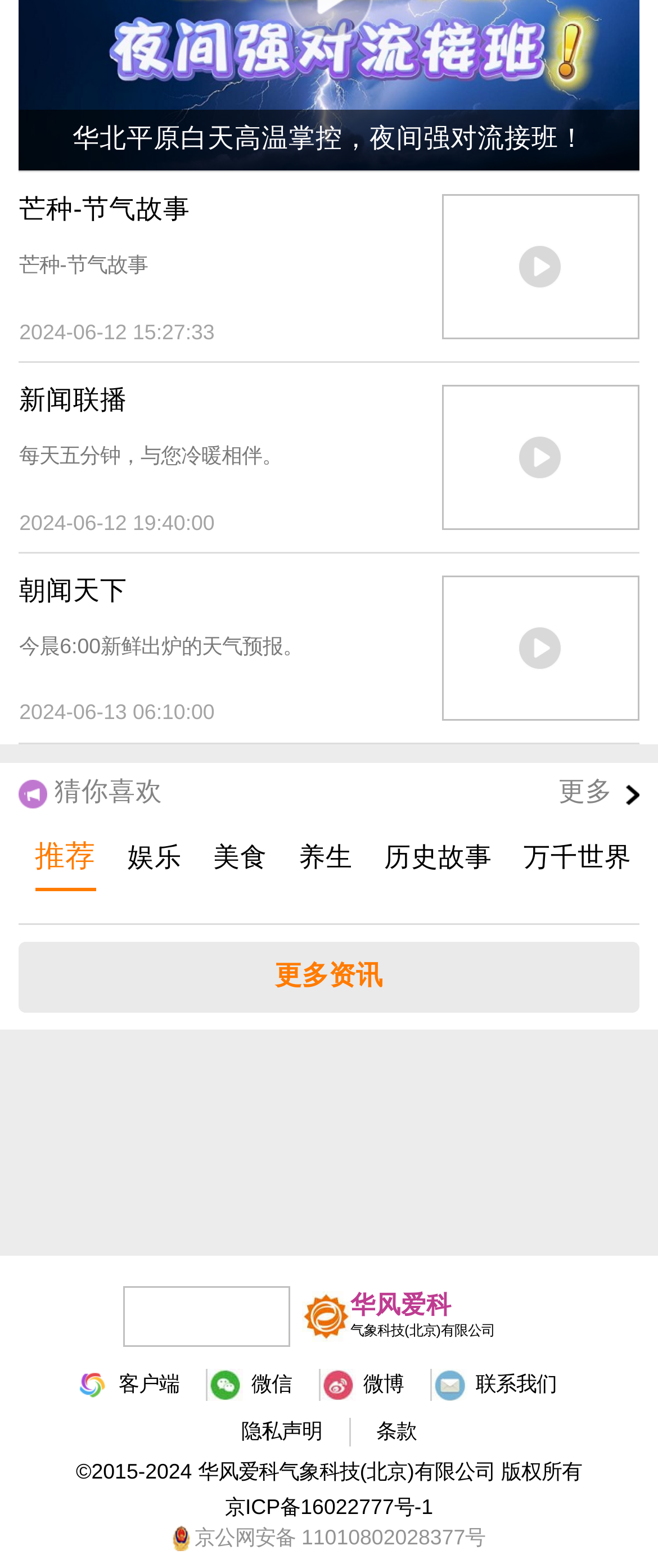What is the company name mentioned in the webpage?
Give a single word or phrase answer based on the content of the image.

华风爱科气象科技(北京)有限公司